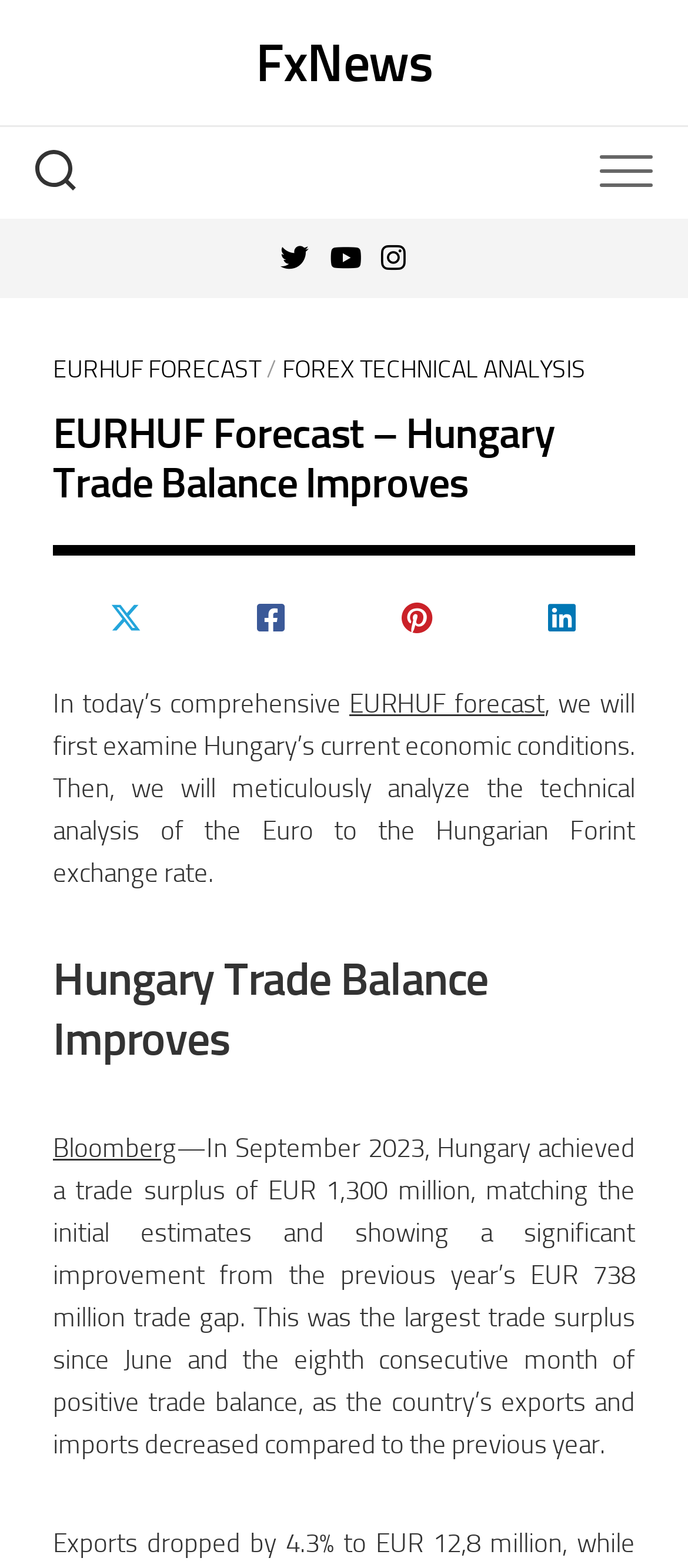Locate the bounding box coordinates of the element's region that should be clicked to carry out the following instruction: "Expand the menu". The coordinates need to be four float numbers between 0 and 1, i.e., [left, top, right, bottom].

[0.821, 0.081, 1.0, 0.139]